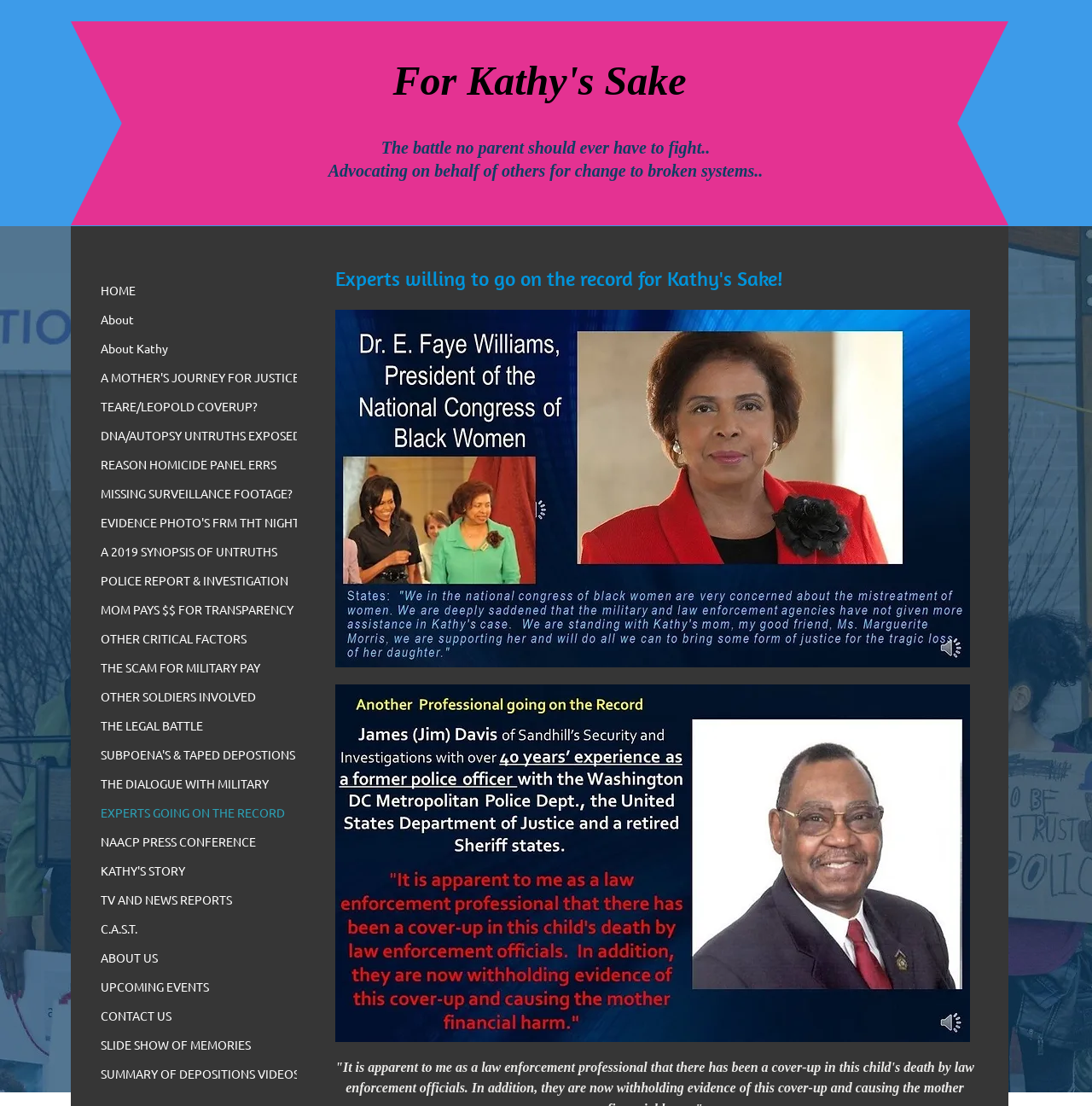Can you pinpoint the bounding box coordinates for the clickable element required for this instruction: "Read the 'A MOTHER'S JOURNEY FOR JUSTICE' article"? The coordinates should be four float numbers between 0 and 1, i.e., [left, top, right, bottom].

[0.084, 0.33, 0.282, 0.354]